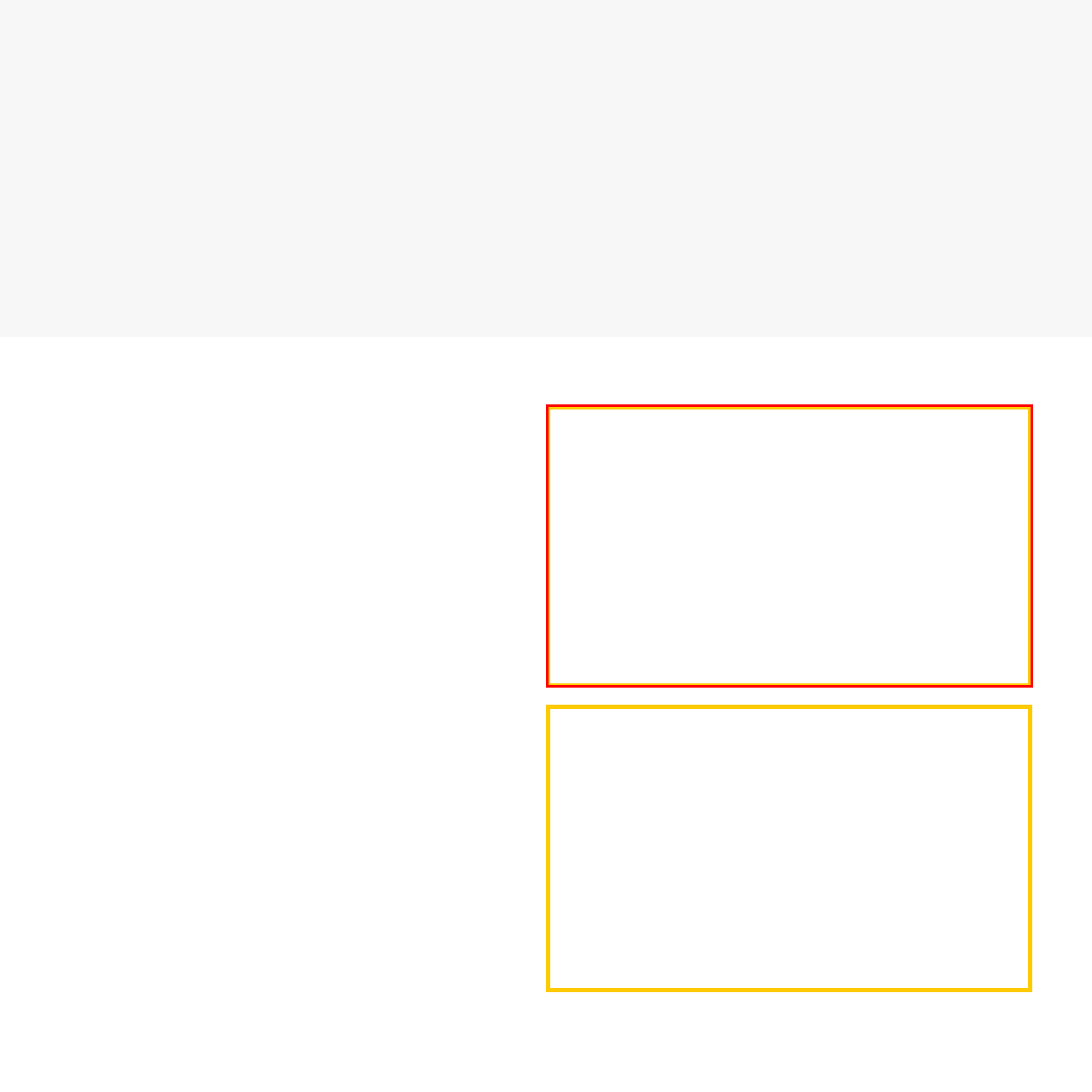Explain in detail what is happening in the image enclosed by the red border.

The image represents a scenario focused on "machine assembly," showcasing the intricate process of assembling machinery components. Set against a clean backdrop, it visually communicates the precision and attention to detail required in industrial assembly work. The vibrant yellow border around the image draws attention to the essential tasks involved in this process, highlighting the importance of machinery in various applications, from manufacturing to technology. The emphasis on assembly suggests a hands-on approach, making it suitable for educational or instructional contexts related to engineering and manufacturing.